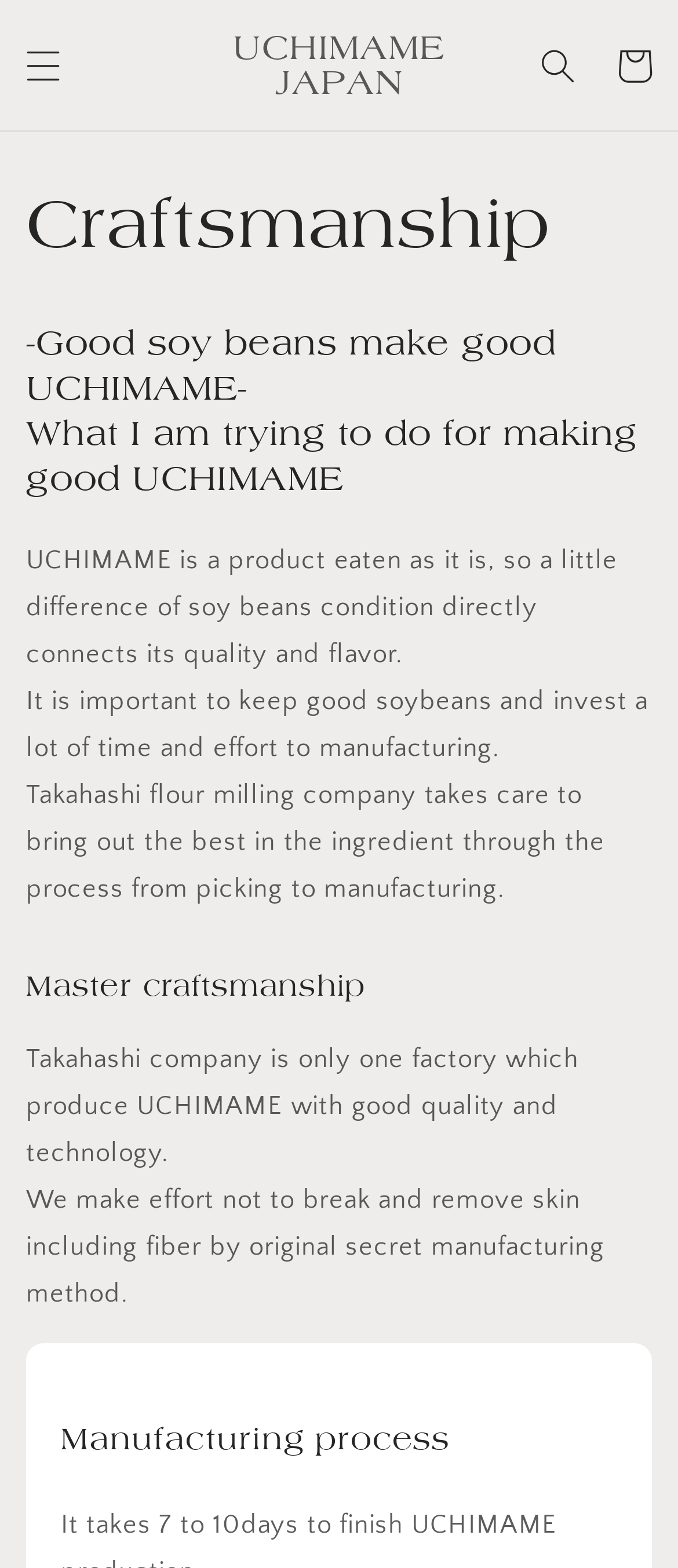Identify the bounding box coordinates of the HTML element based on this description: "UCHIMAME JAPAN".

[0.269, 0.011, 0.731, 0.072]